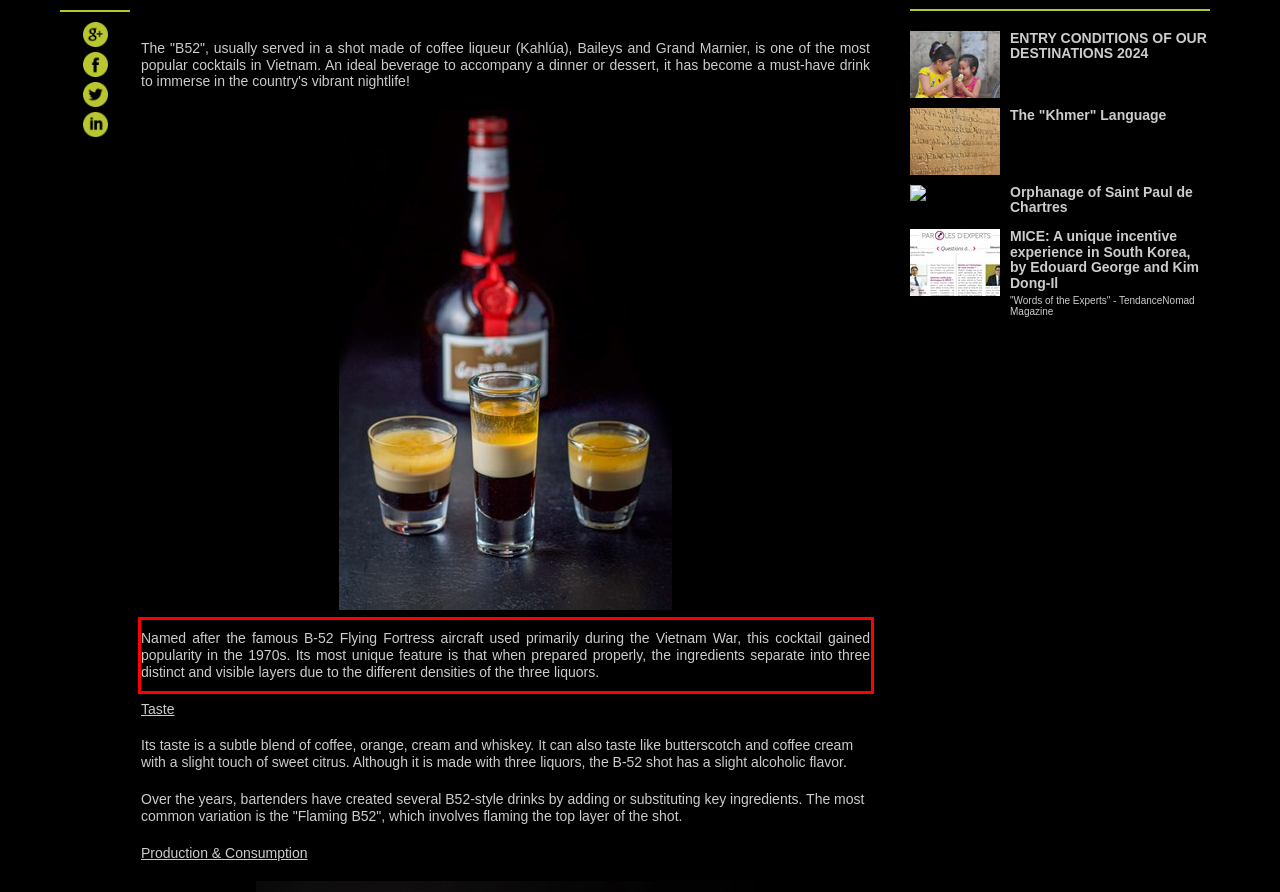Given a screenshot of a webpage, locate the red bounding box and extract the text it encloses.

Named after the famous B-52 Flying Fortress aircraft used primarily during the Vietnam War, this cocktail gained popularity in the 1970s. Its most unique feature is that when prepared properly, the ingredients separate into three distinct and visible layers due to the different densities of the three liquors.